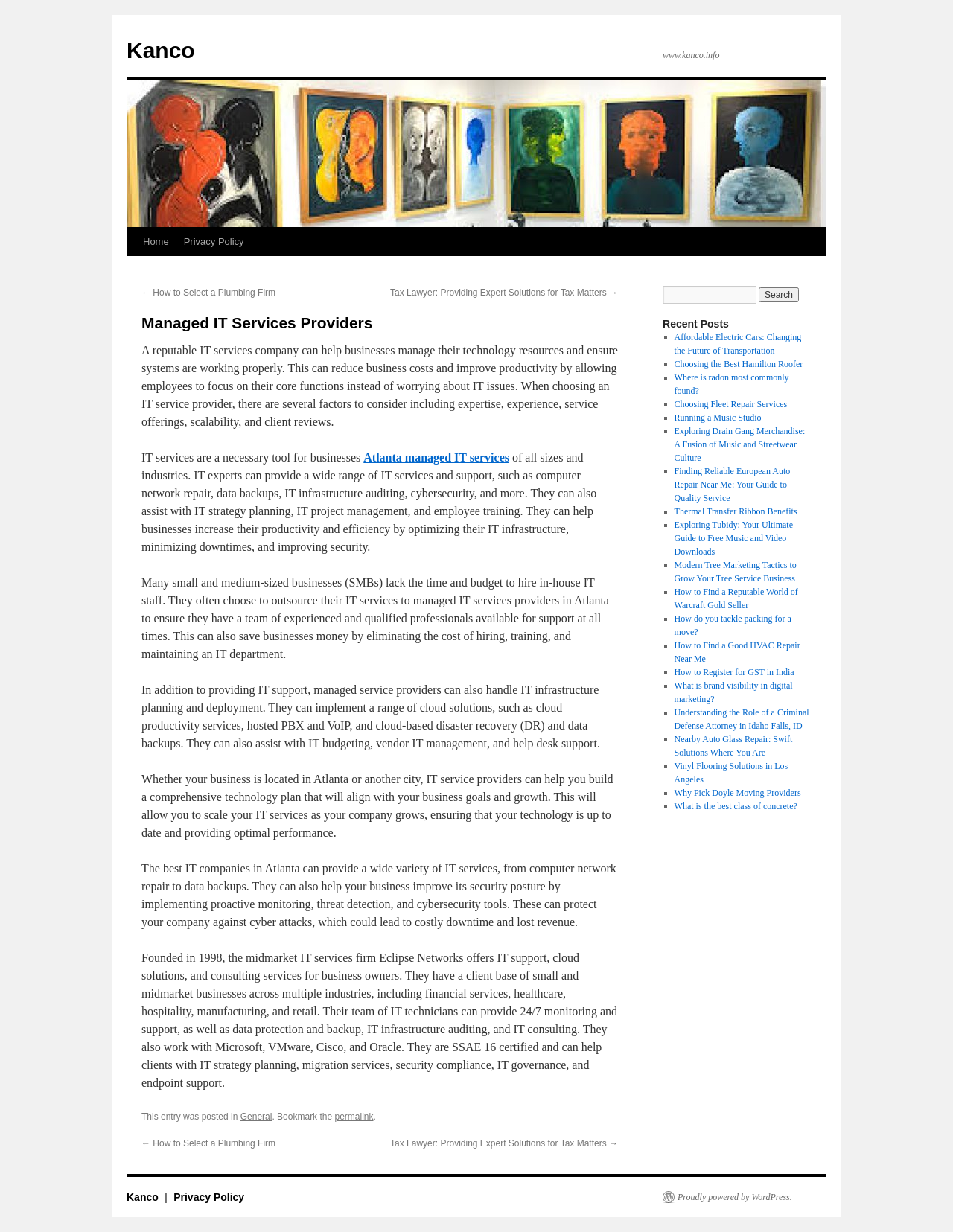Please determine the bounding box coordinates, formatted as (top-left x, top-left y, bottom-right x, bottom-right y), with all values as floating point numbers between 0 and 1. Identify the bounding box of the region described as: Atlanta managed IT services

[0.381, 0.366, 0.534, 0.377]